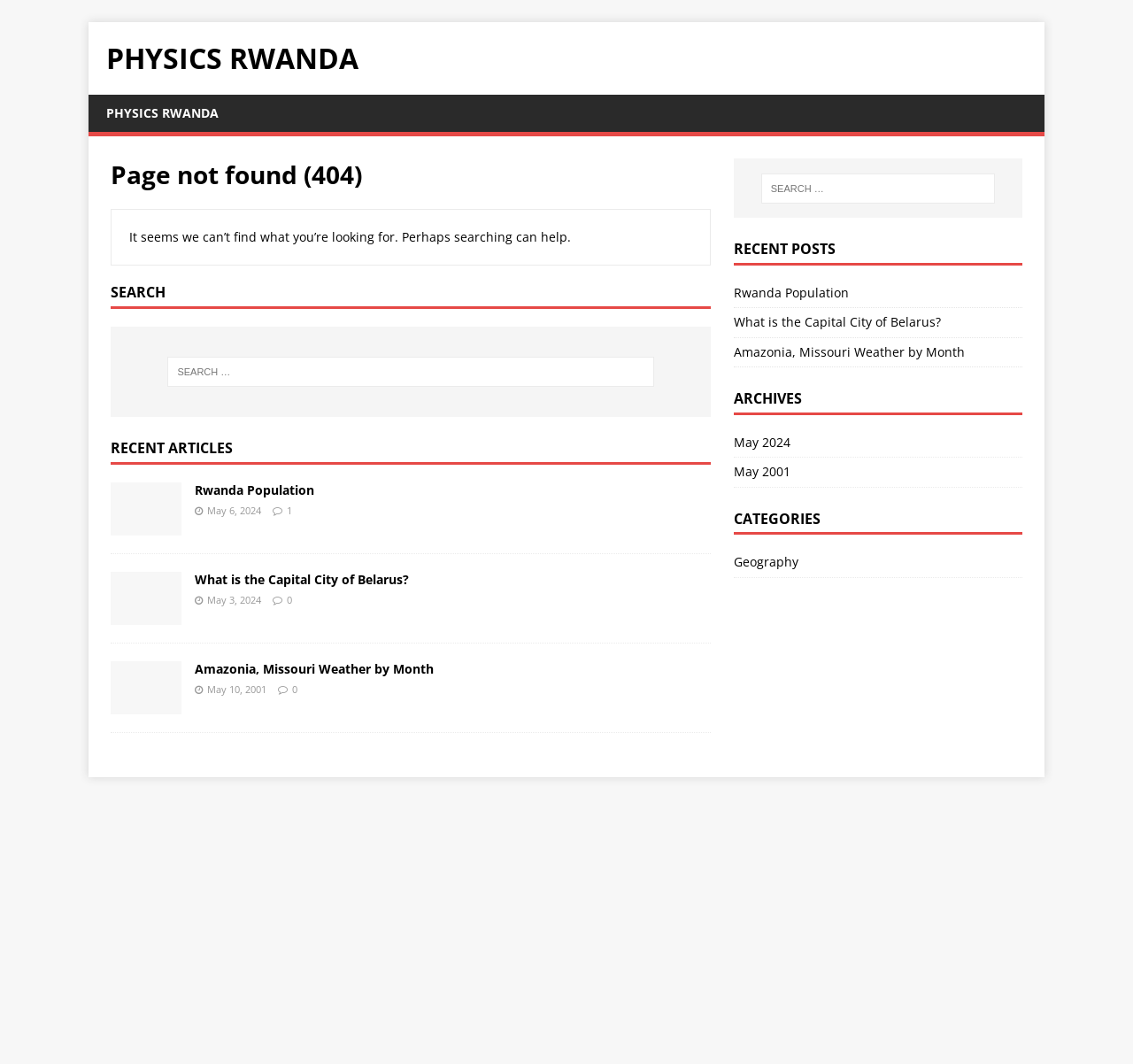Identify the bounding box coordinates of the clickable region necessary to fulfill the following instruction: "Explore archives". The bounding box coordinates should be four float numbers between 0 and 1, i.e., [left, top, right, bottom].

[0.647, 0.366, 0.902, 0.39]